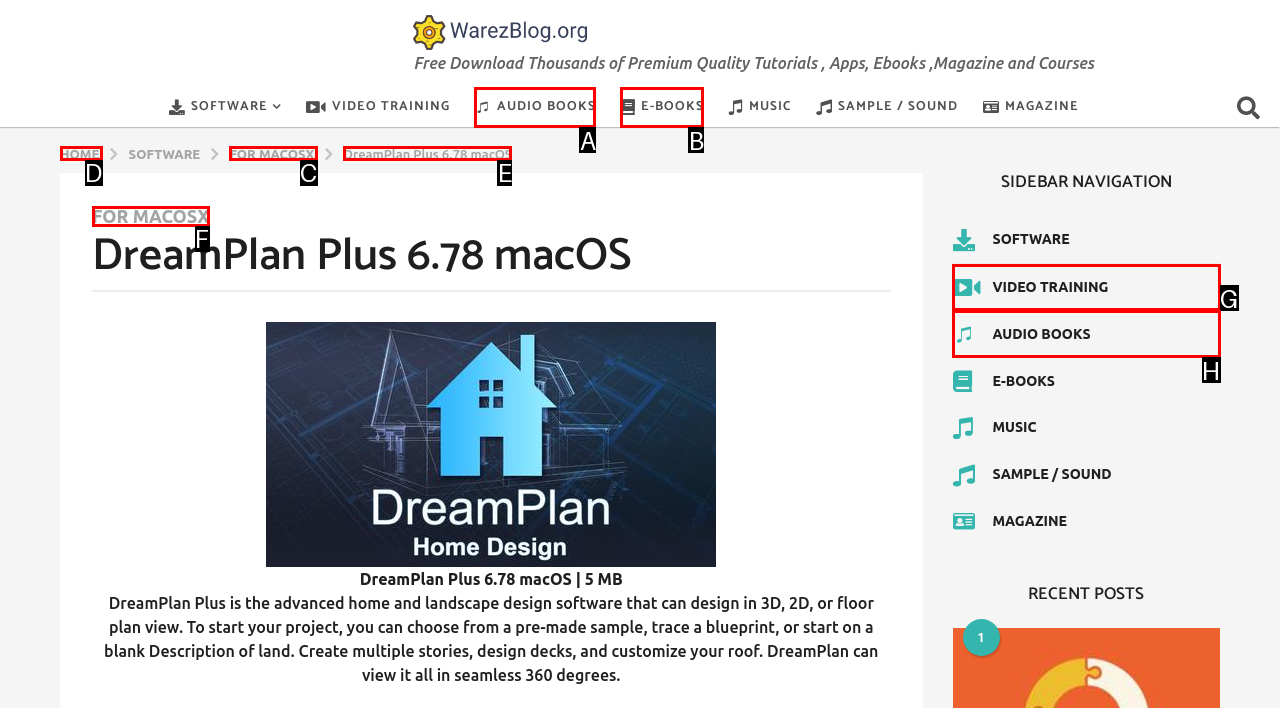Given the description: DreamPlan Plus 6.78 macOS, determine the corresponding lettered UI element.
Answer with the letter of the selected option.

E